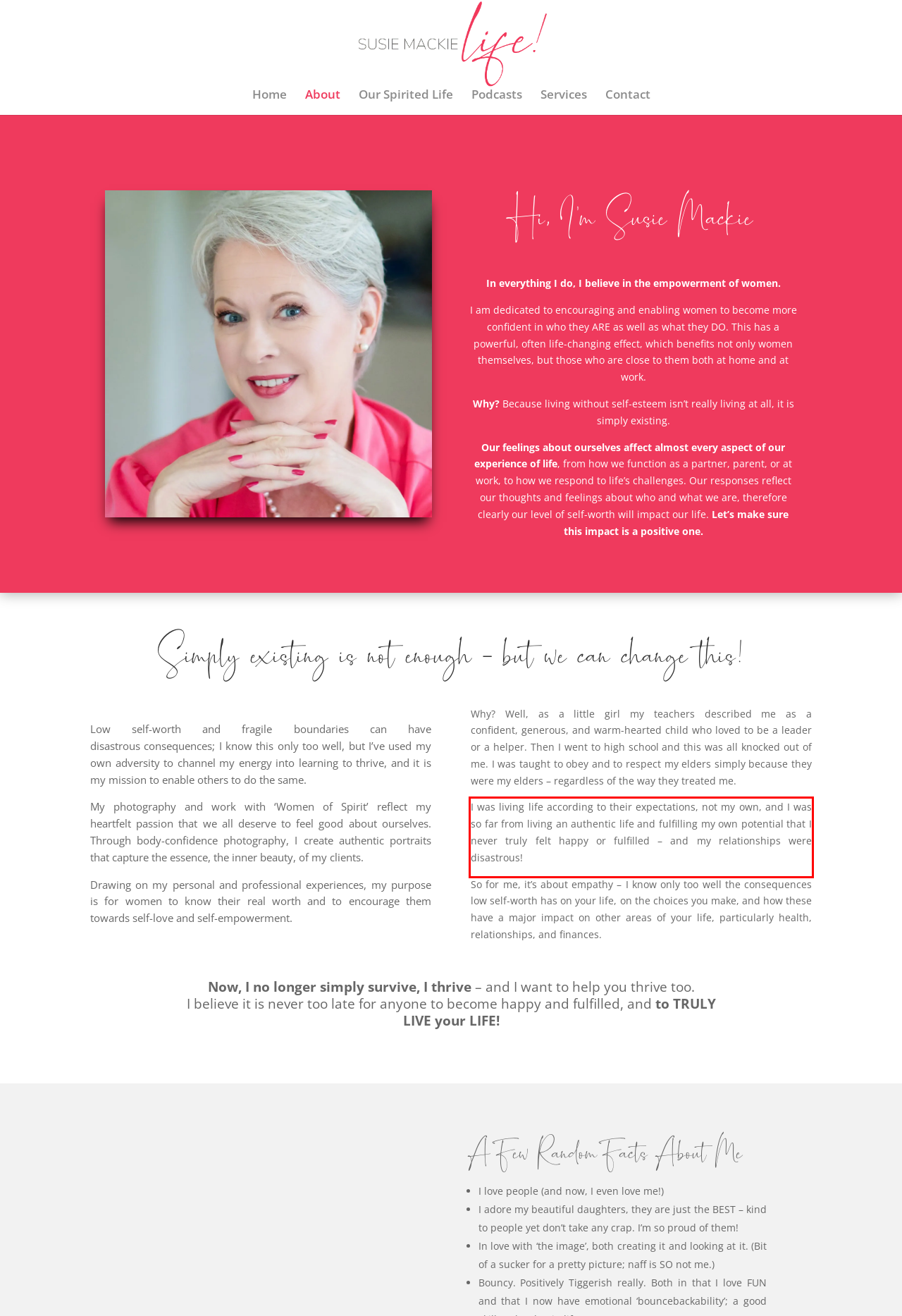Observe the screenshot of the webpage that includes a red rectangle bounding box. Conduct OCR on the content inside this red bounding box and generate the text.

I was living life according to their expectations, not my own, and I was so far from living an authentic life and fulfilling my own potential that I never truly felt happy or fulfilled – and my relationships were disastrous!